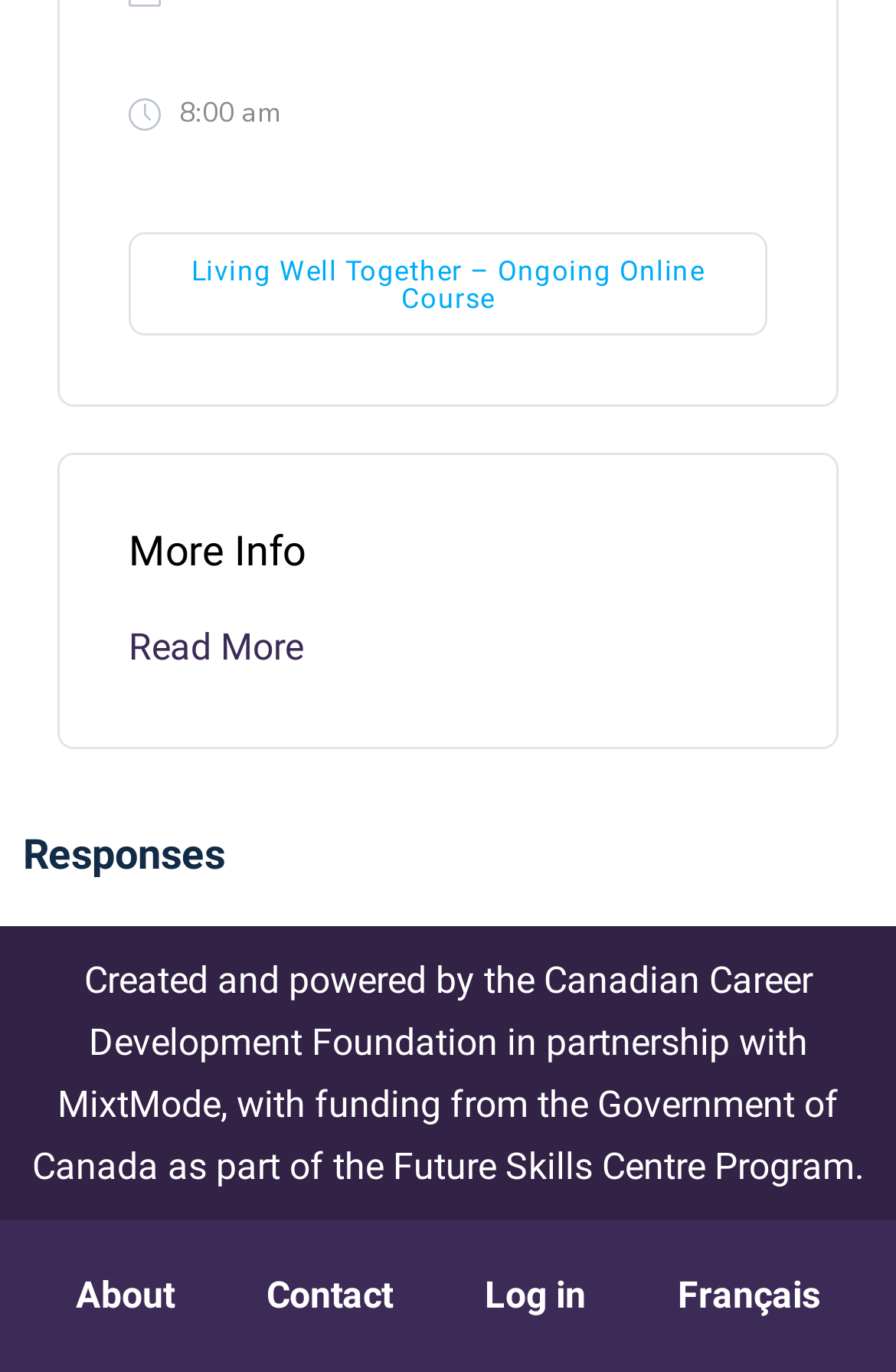Please give a one-word or short phrase response to the following question: 
What is the name of the organization in partnership with MixtMode?

Canadian Career Development Foundation